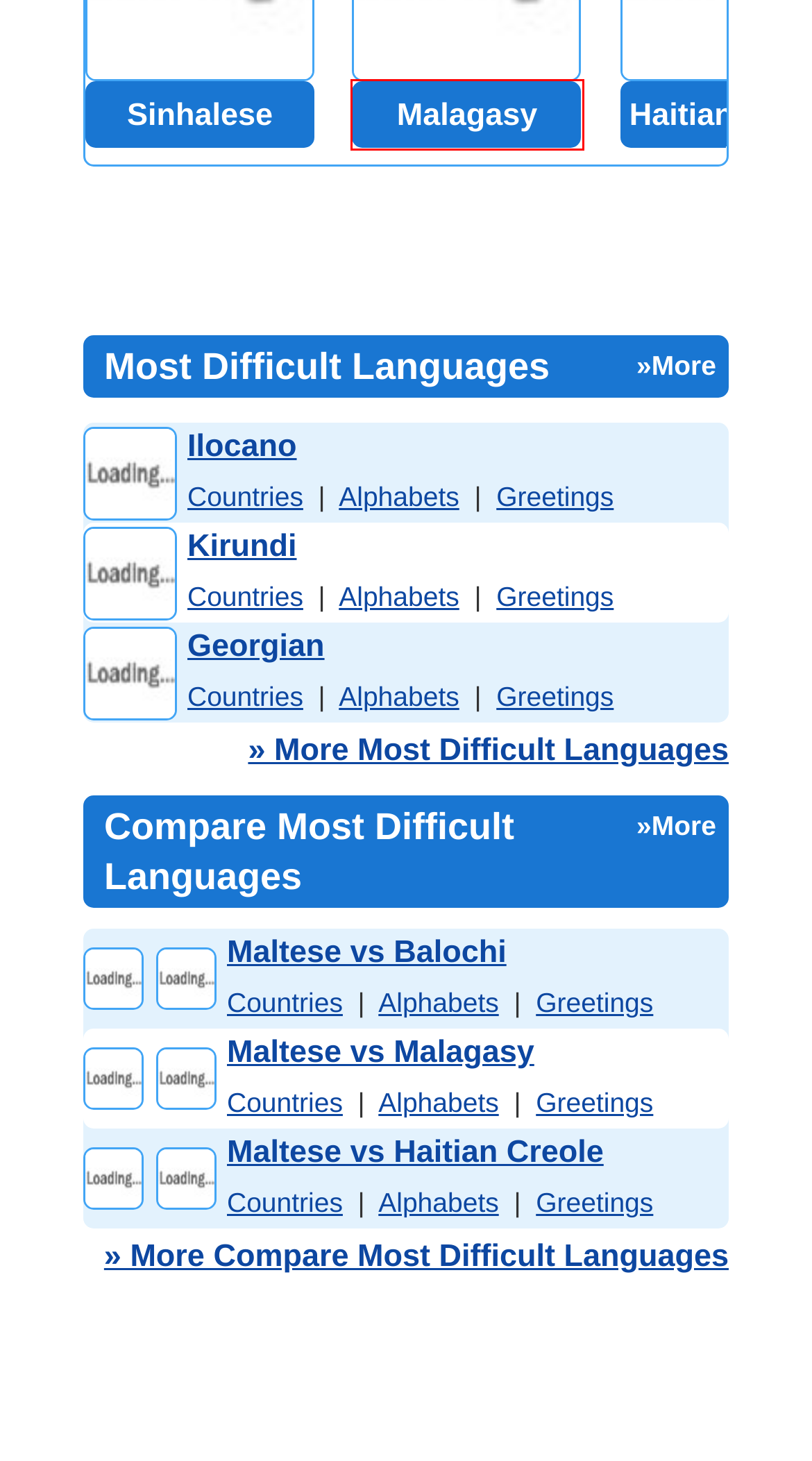Look at the given screenshot of a webpage with a red rectangle bounding box around a UI element. Pick the description that best matches the new webpage after clicking the element highlighted. The descriptions are:
A. Meithei Greetings | Hello in Meithei
B. Sinhalese Language | Origin of Sinhalese Language
C. Indian Languages
D. What is language | World Languages | Best Languages
E. Haitian Creole Language | Origin of Haitian Creole Language
F. Disclaimer
G. Malagasy Language | Origin of Malagasy Language
H. Best Languages to Learn

G